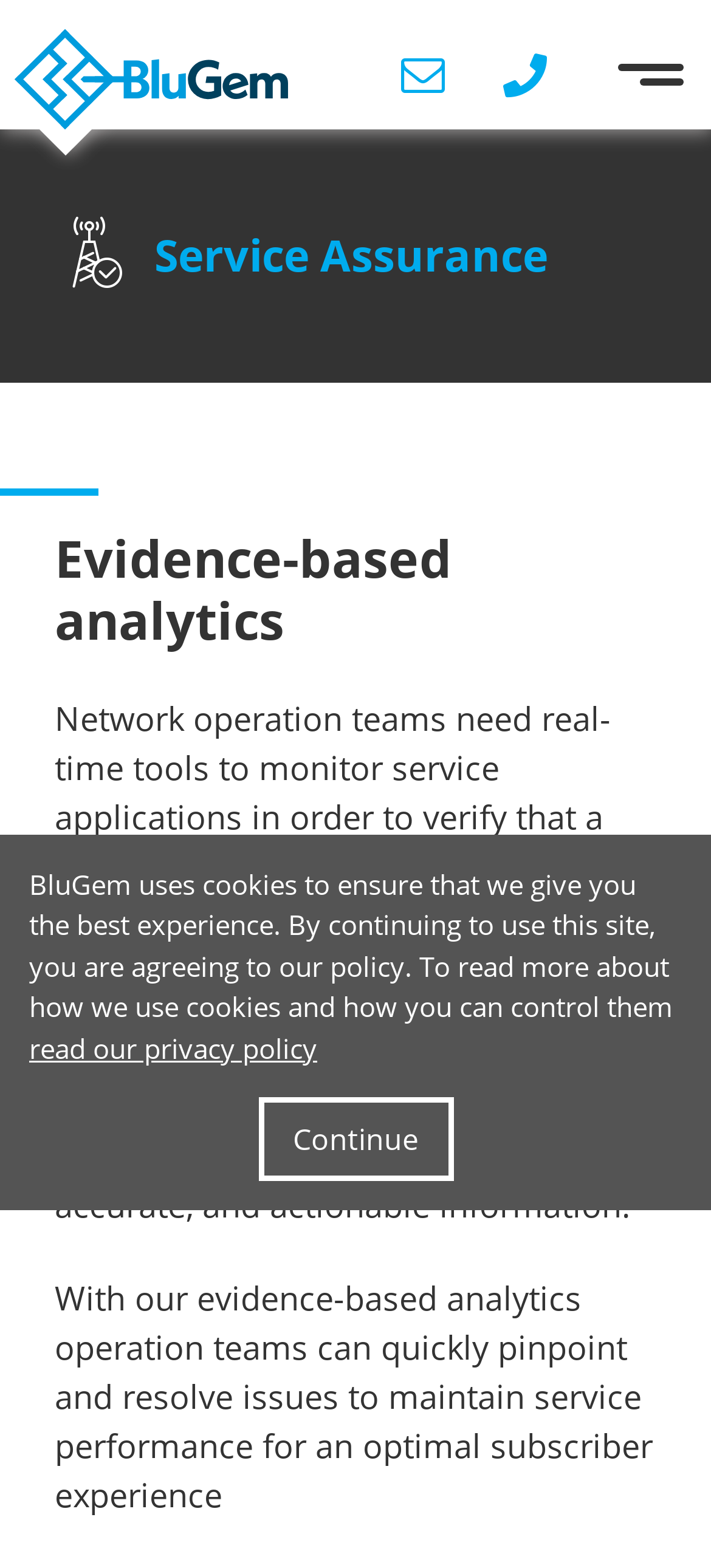Give a detailed account of the webpage.

The webpage is about BluGem's service assurance, which offers fully automated end-to-end network testing to ensure the quality of network services. At the top, there is a header section with a logo on the left and three links on the right. Below the header, there is a main heading "Service Assurance" followed by a subheading "Evidence-based analytics". 

The main content area has three paragraphs of text describing the importance of real-time tools for network operation teams, the benefits of BluGem's heart-beat testing, and how it helps operation teams to quickly pinpoint and resolve issues. 

On the right side of the main content area, there is a section with a heading "Enter your email address then click download to receive our brochure". This section contains a text box to input an email address, a download button, and a note about agreeing to be contacted about their services. 

At the bottom of the page, there is a notice about BluGem's use of cookies, with links to read their privacy policy and a "Continue" button.